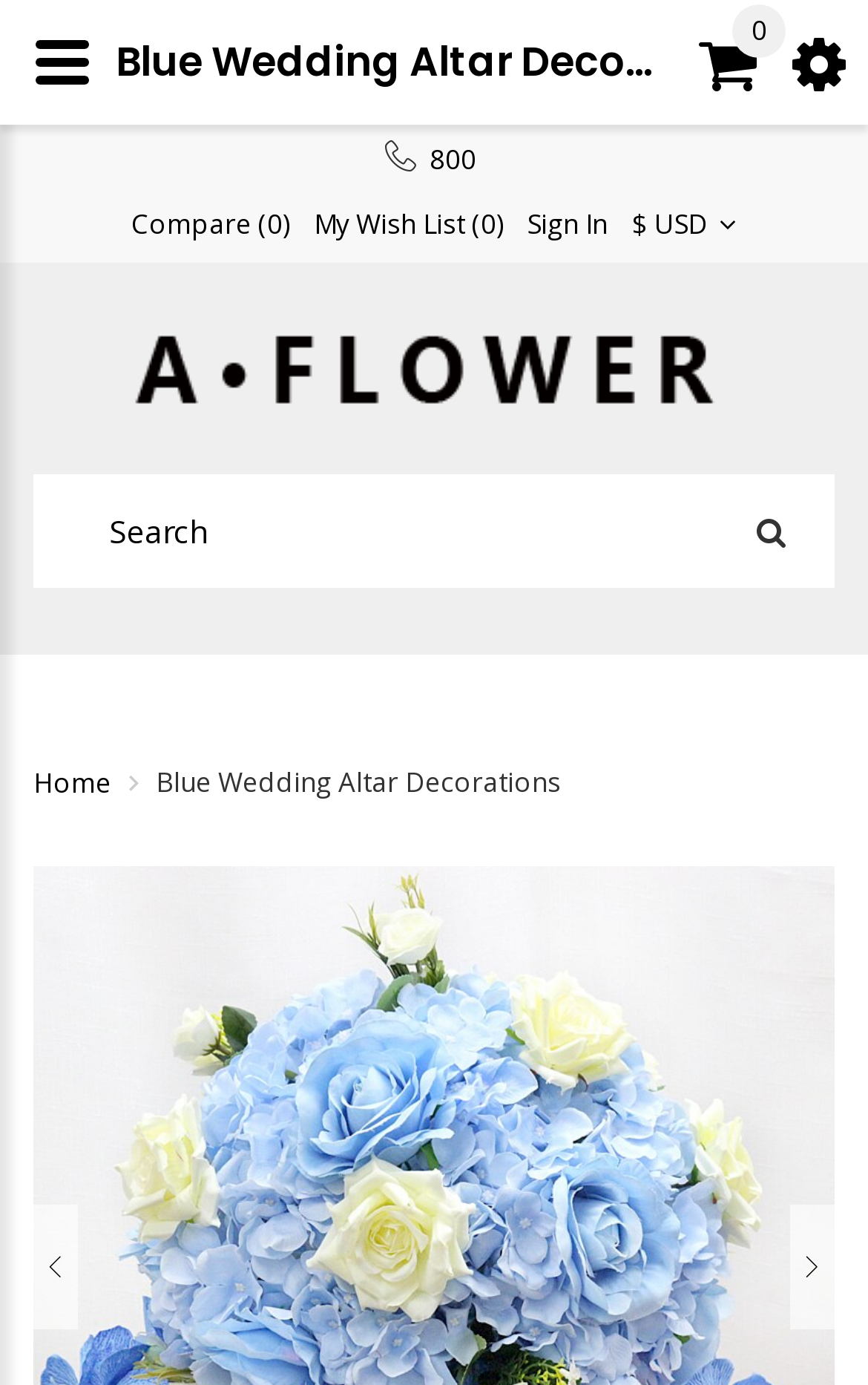Specify the bounding box coordinates of the region I need to click to perform the following instruction: "Learn about car emissions". The coordinates must be four float numbers in the range of 0 to 1, i.e., [left, top, right, bottom].

None